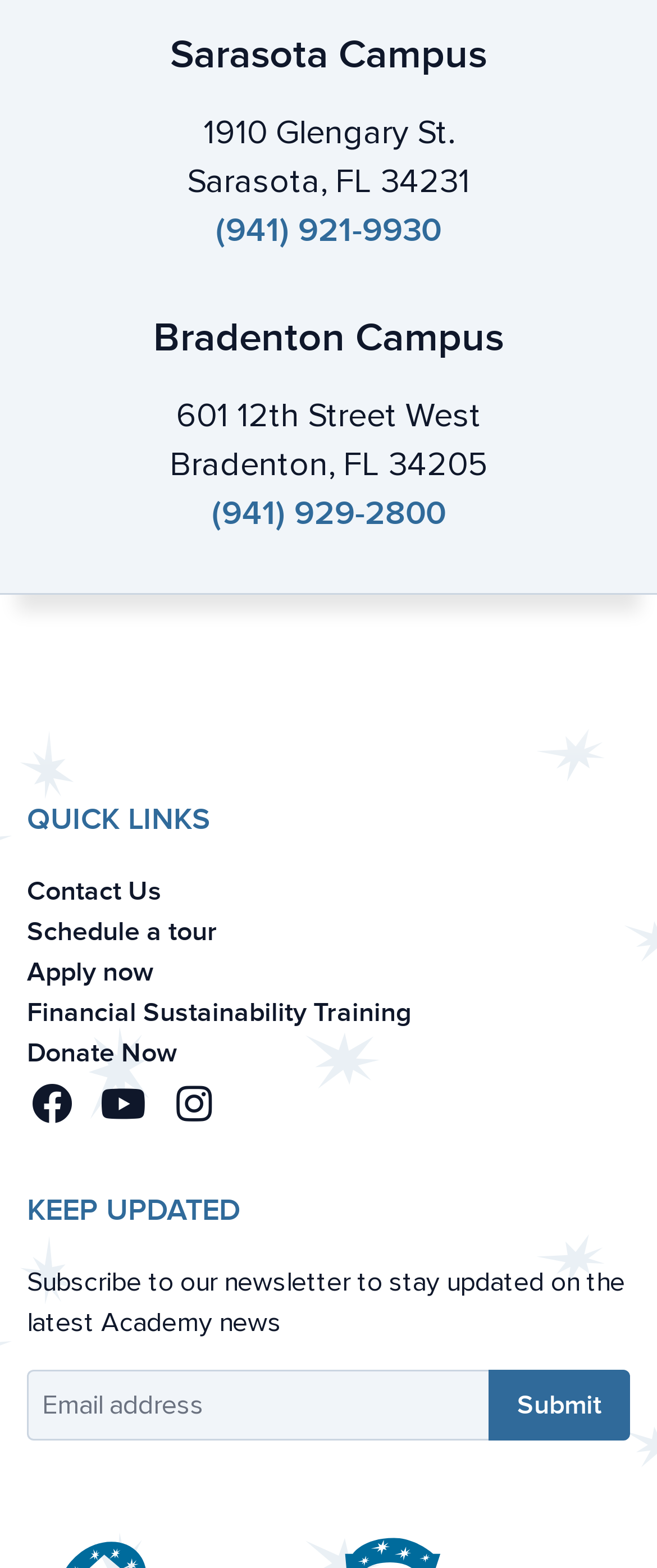What is the purpose of the QUICK LINKS section?
Look at the image and construct a detailed response to the question.

The QUICK LINKS section provides links to important pages such as Contact Us, Schedule a tour, Apply now, and others, allowing users to quickly access these pages.